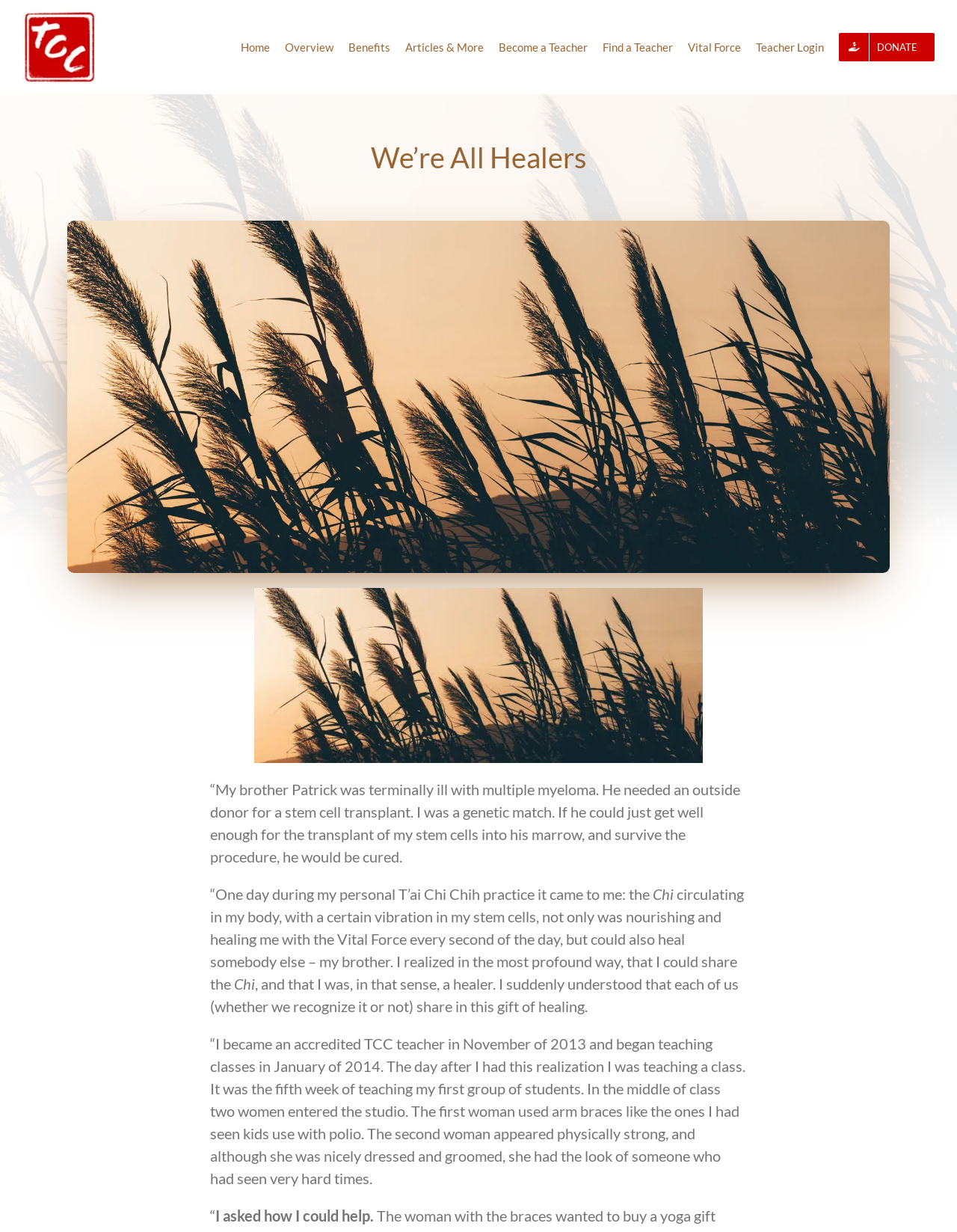What is the logo of the website?
Please provide an in-depth and detailed response to the question.

The logo of the website is located at the top left corner of the webpage, and it is an image with the text 'Tai Chi Chih Logo'.